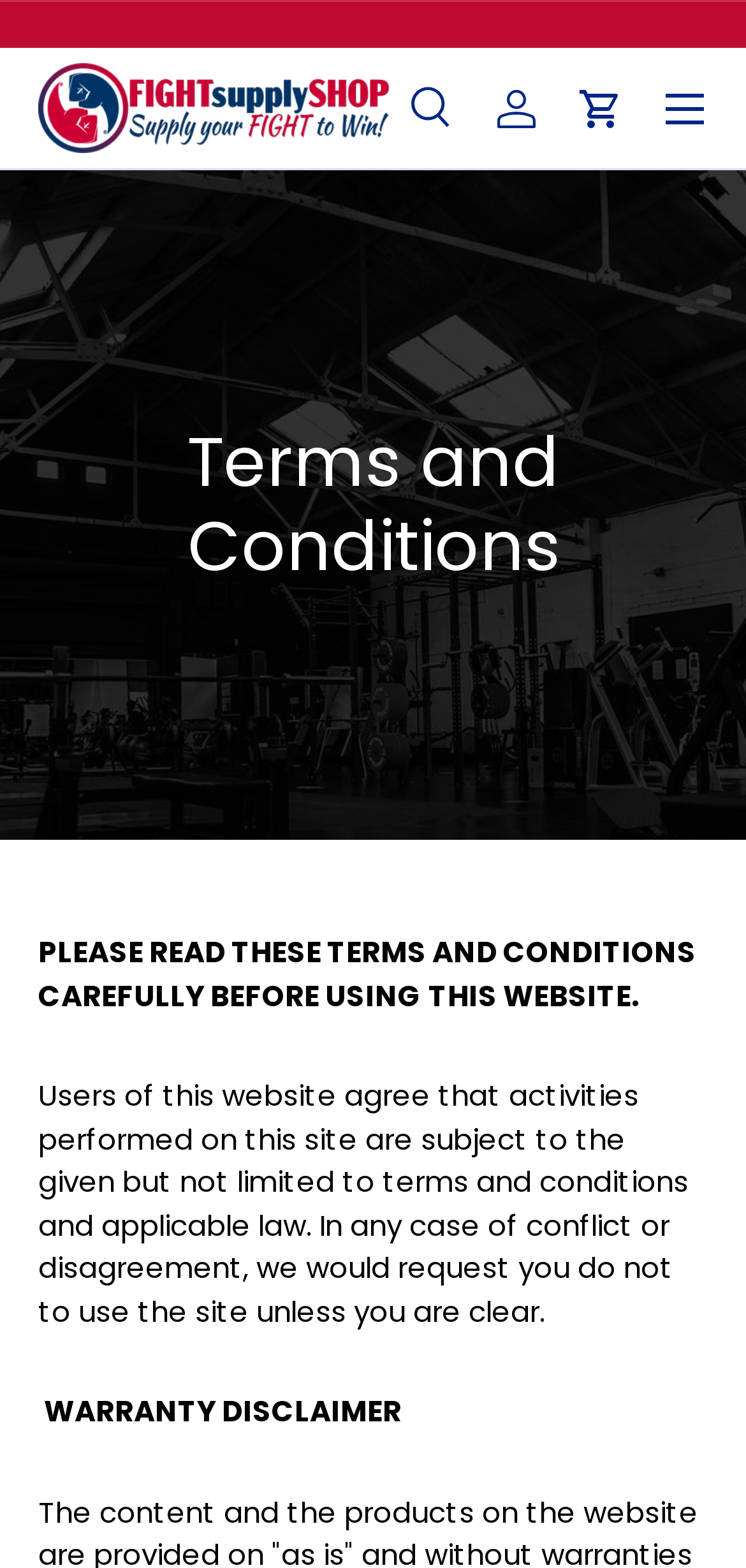Locate the bounding box of the UI element defined by this description: "Skip to content". The coordinates should be given as four float numbers between 0 and 1, formatted as [left, top, right, bottom].

[0.049, 0.018, 0.187, 0.05]